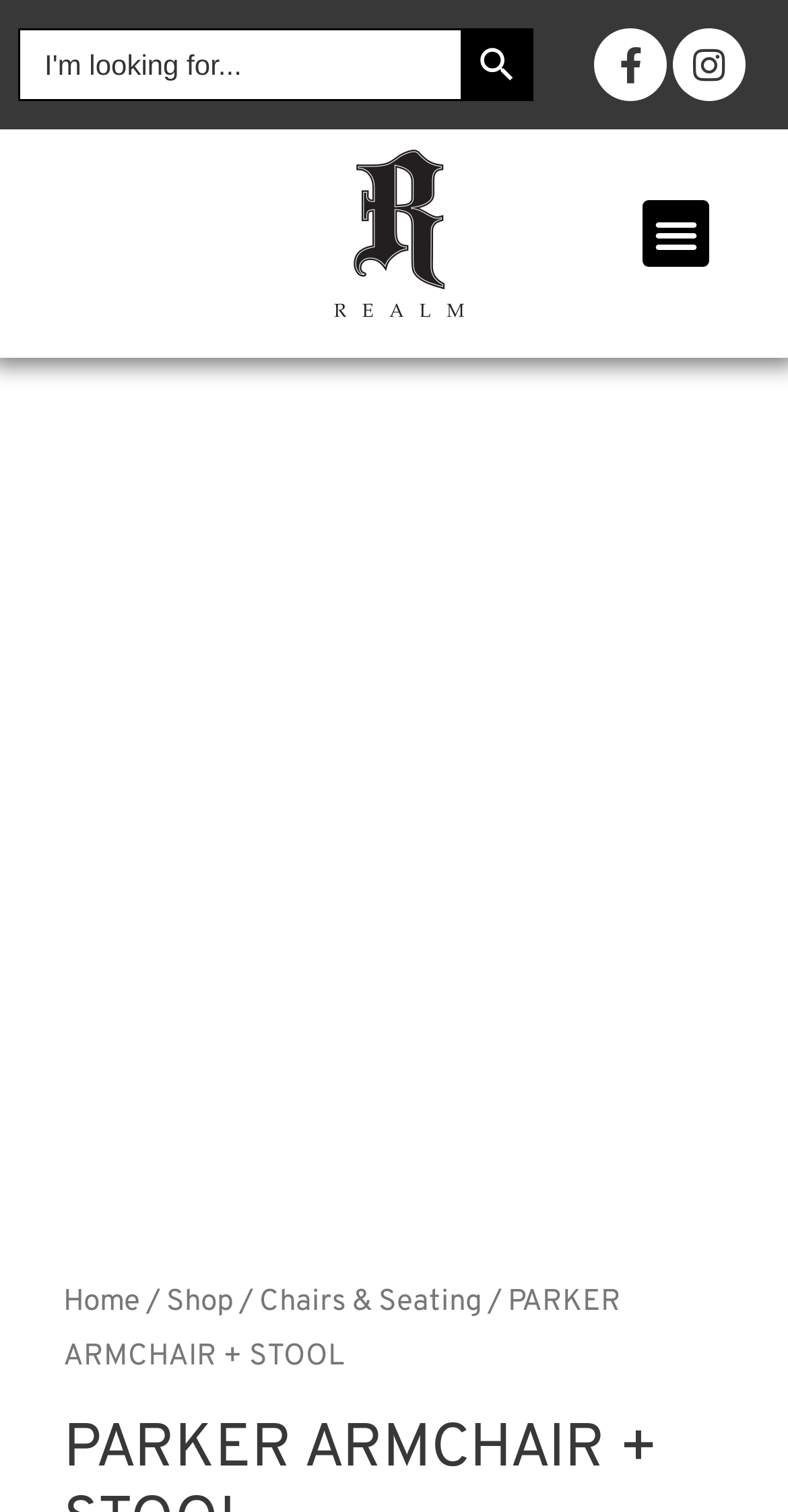Your task is to extract the text of the main heading from the webpage.

PARKER ARMCHAIR + STOOL